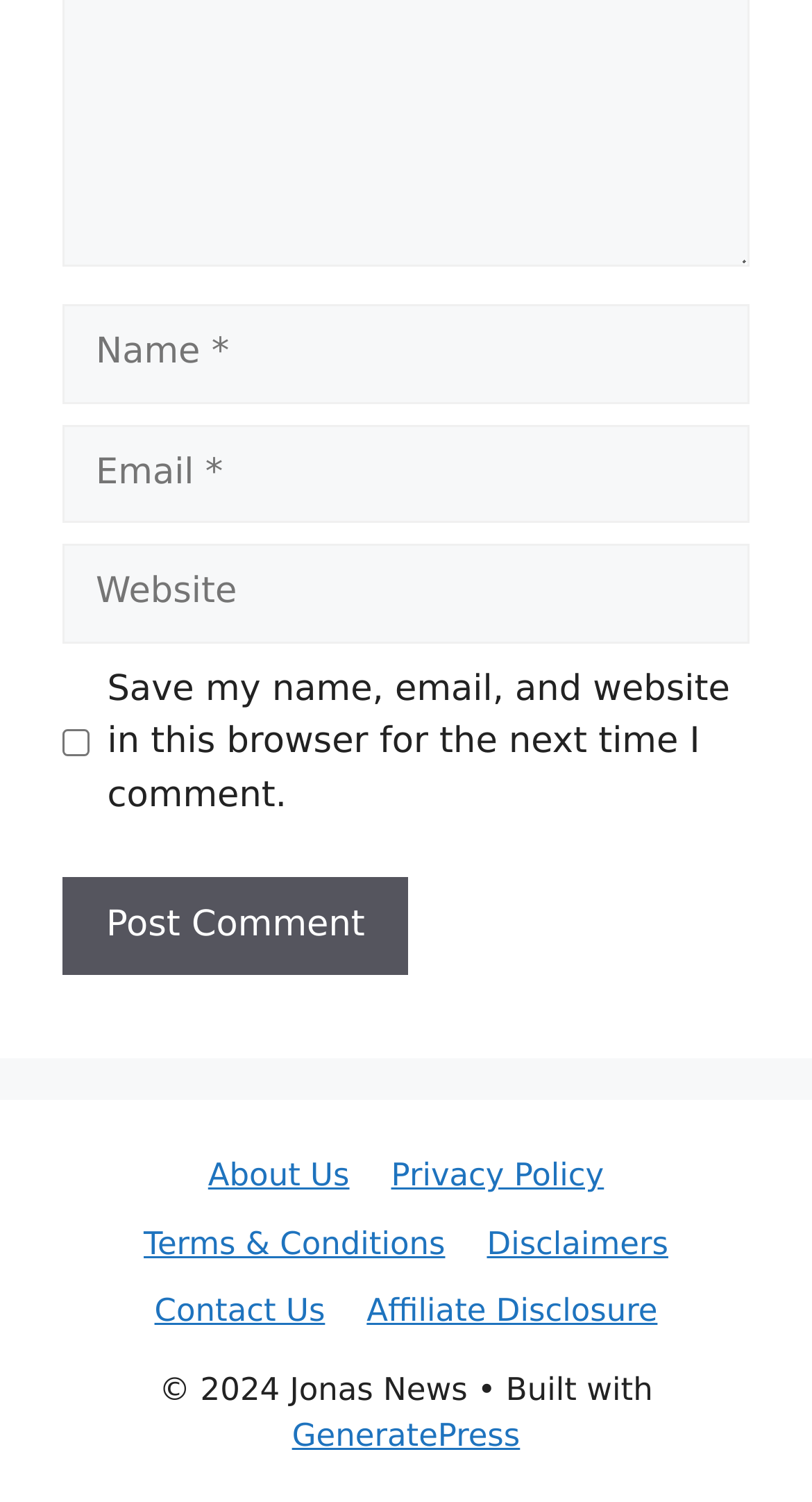Find the bounding box coordinates of the clickable area required to complete the following action: "Click the Post Comment button".

[0.077, 0.584, 0.503, 0.649]